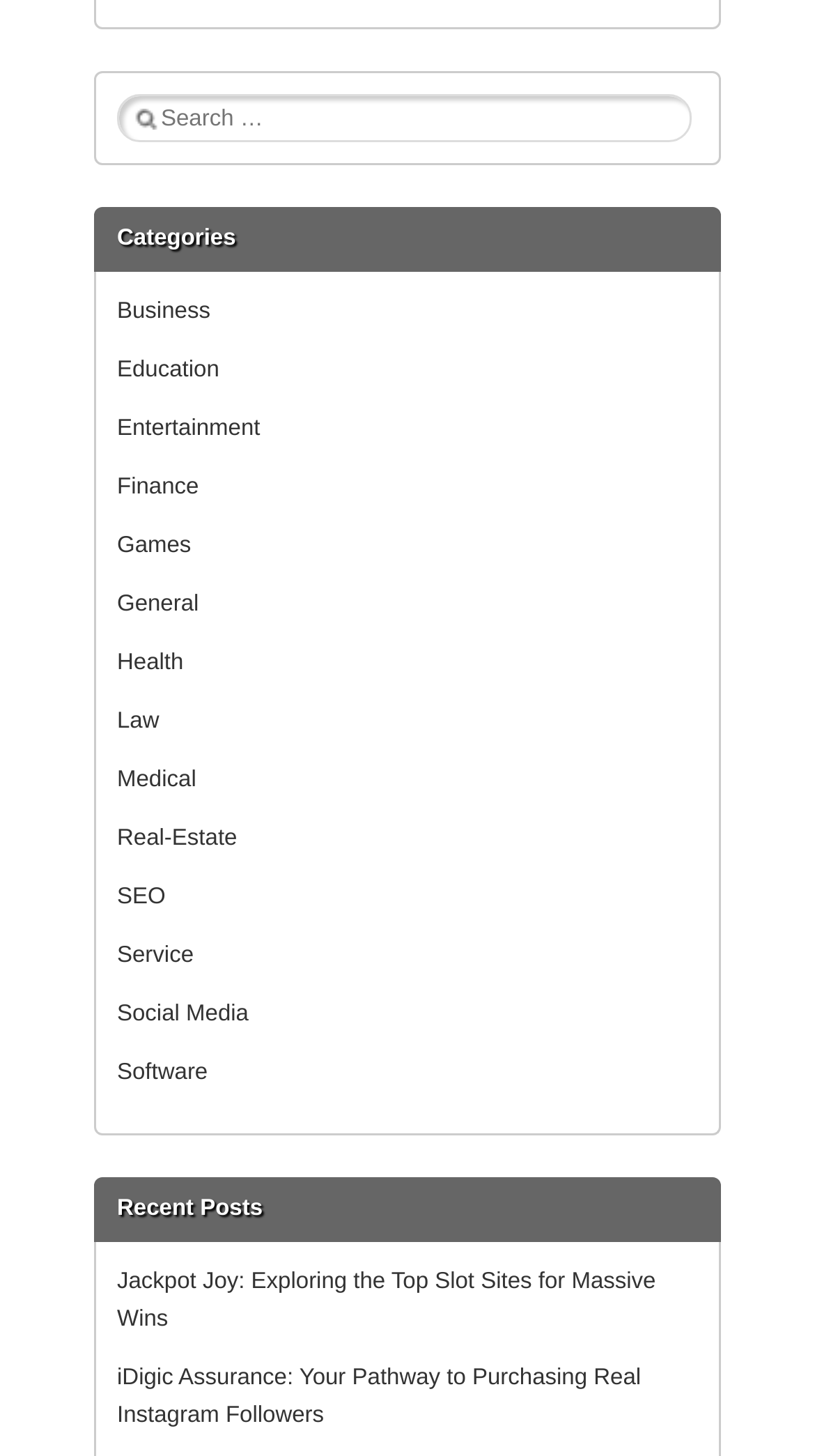Identify the bounding box of the UI element described as follows: "We Love Memoirs". Provide the coordinates as four float numbers in the range of 0 to 1 [left, top, right, bottom].

None